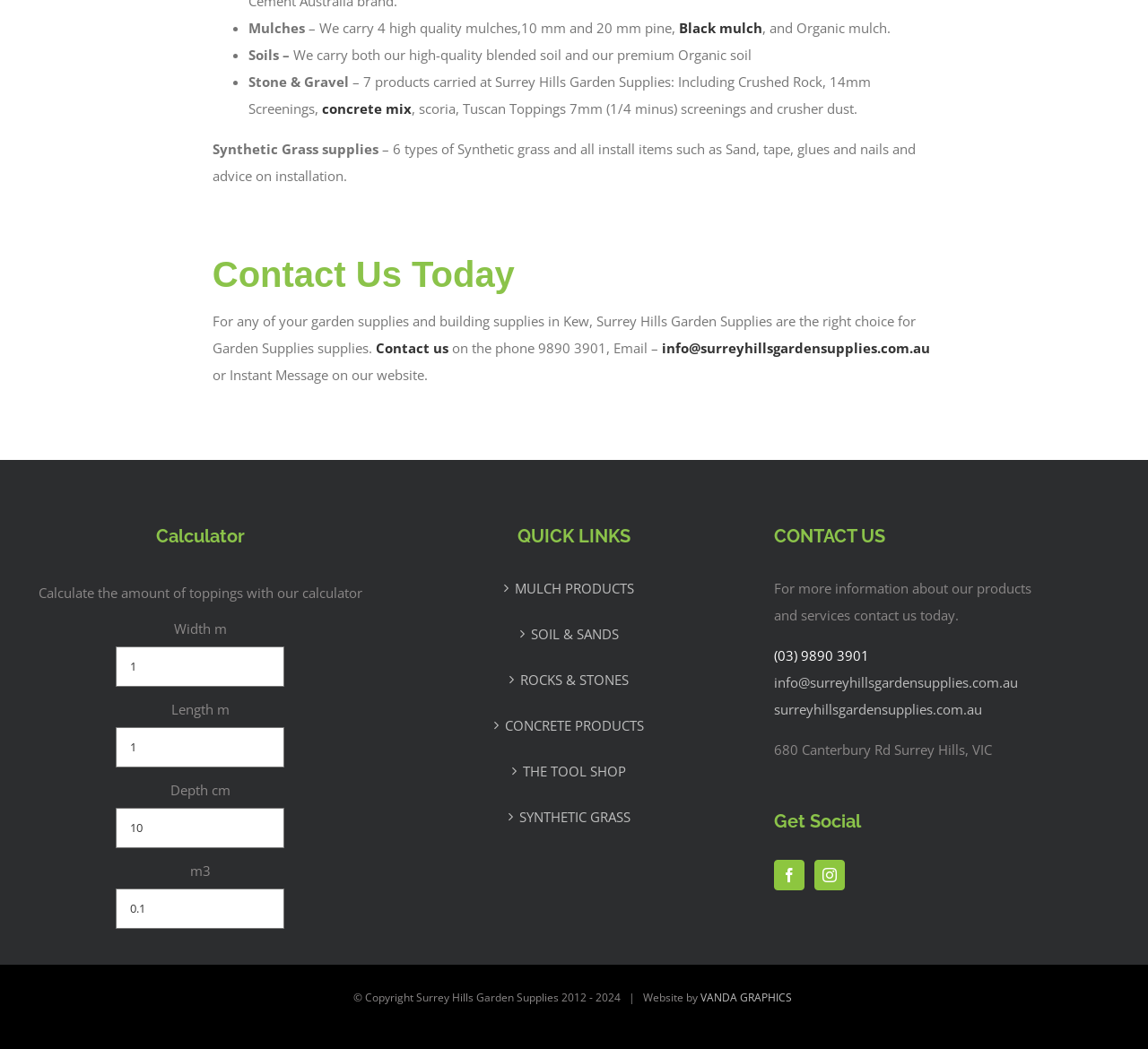Could you indicate the bounding box coordinates of the region to click in order to complete this instruction: "Click on the 'Black mulch' link".

[0.591, 0.018, 0.664, 0.035]